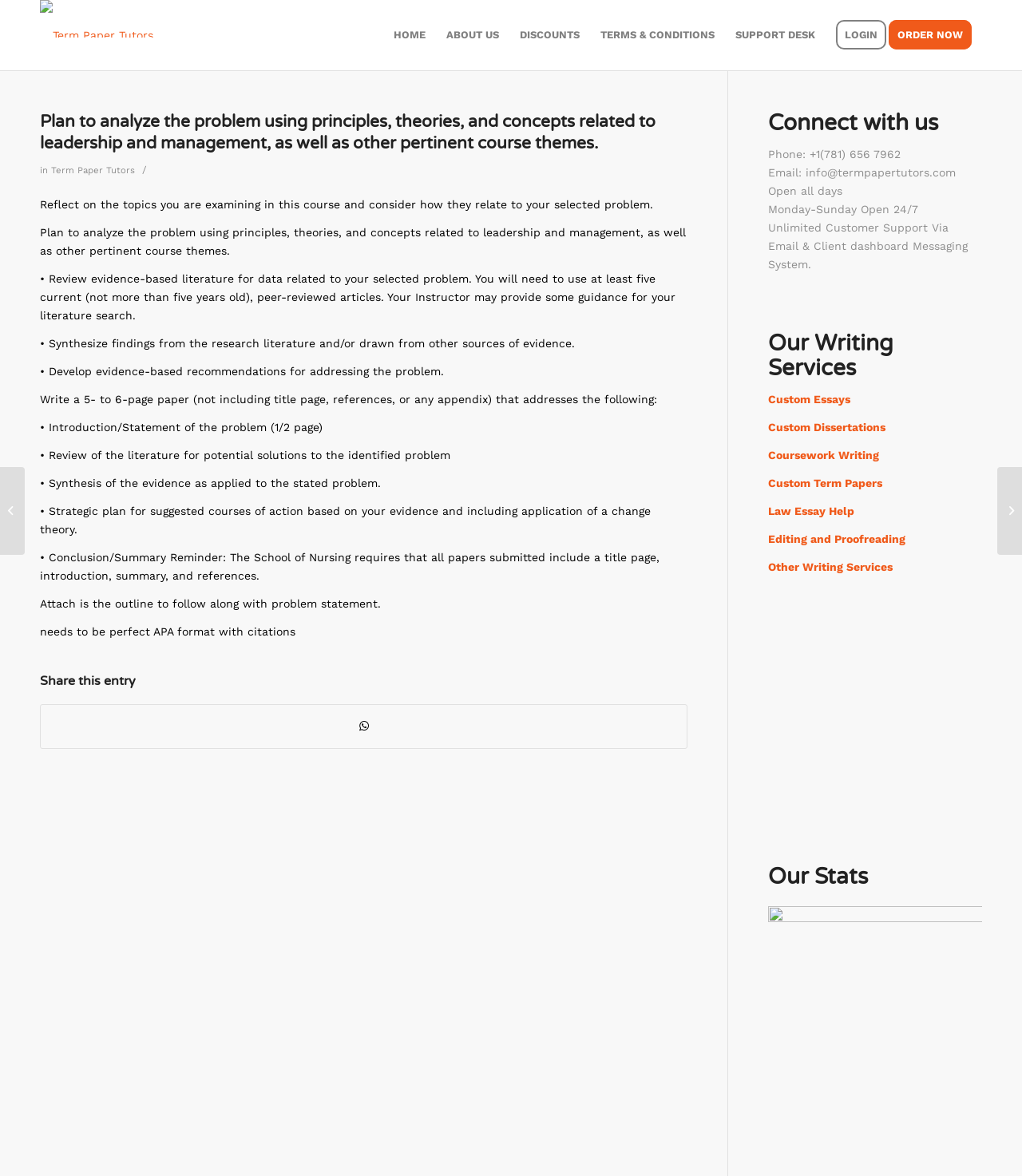Identify the bounding box coordinates of the HTML element based on this description: "LOGIN".

[0.808, 0.0, 0.877, 0.06]